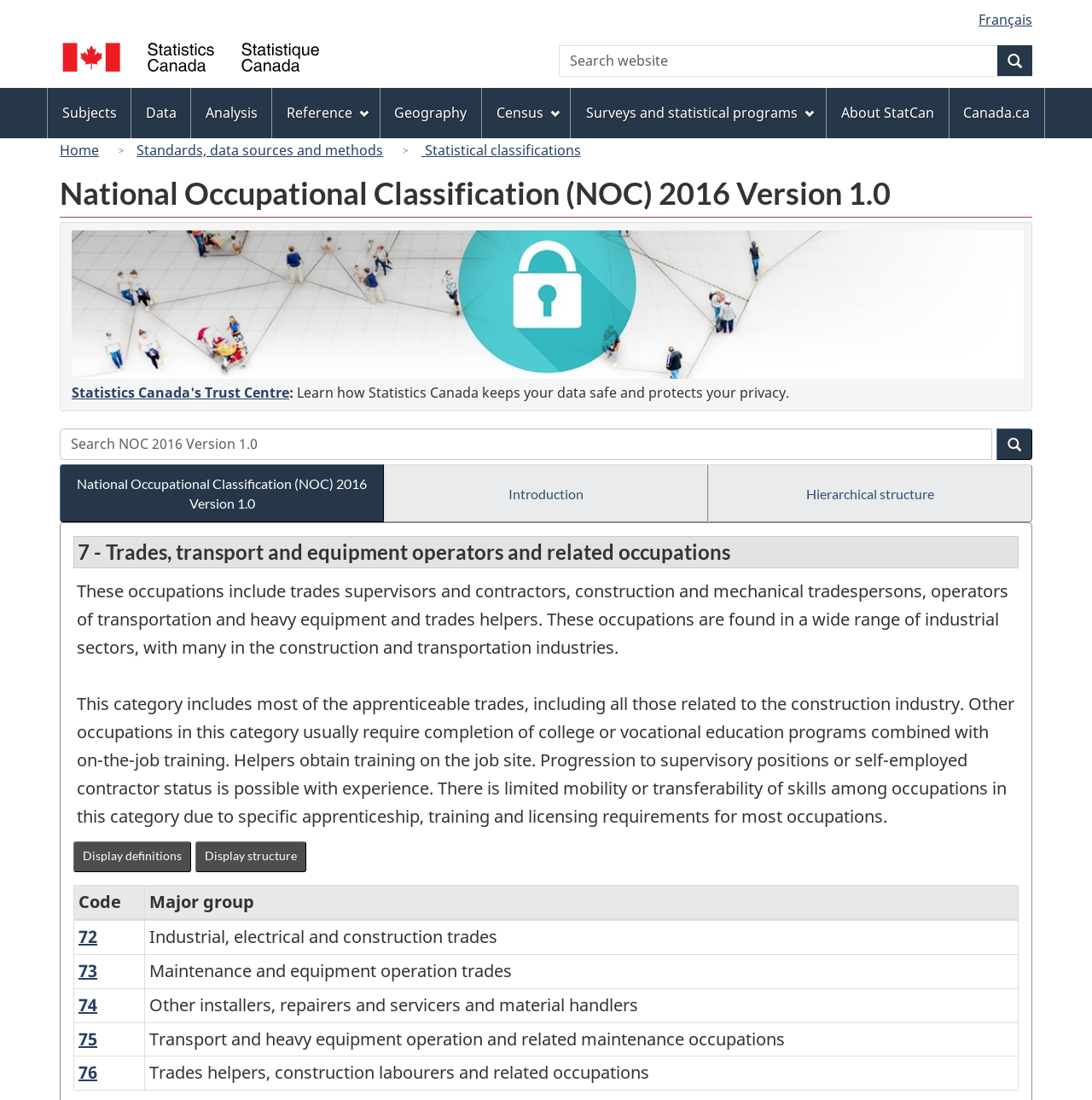Kindly determine the bounding box coordinates for the clickable area to achieve the given instruction: "Search website".

[0.512, 0.041, 0.945, 0.07]